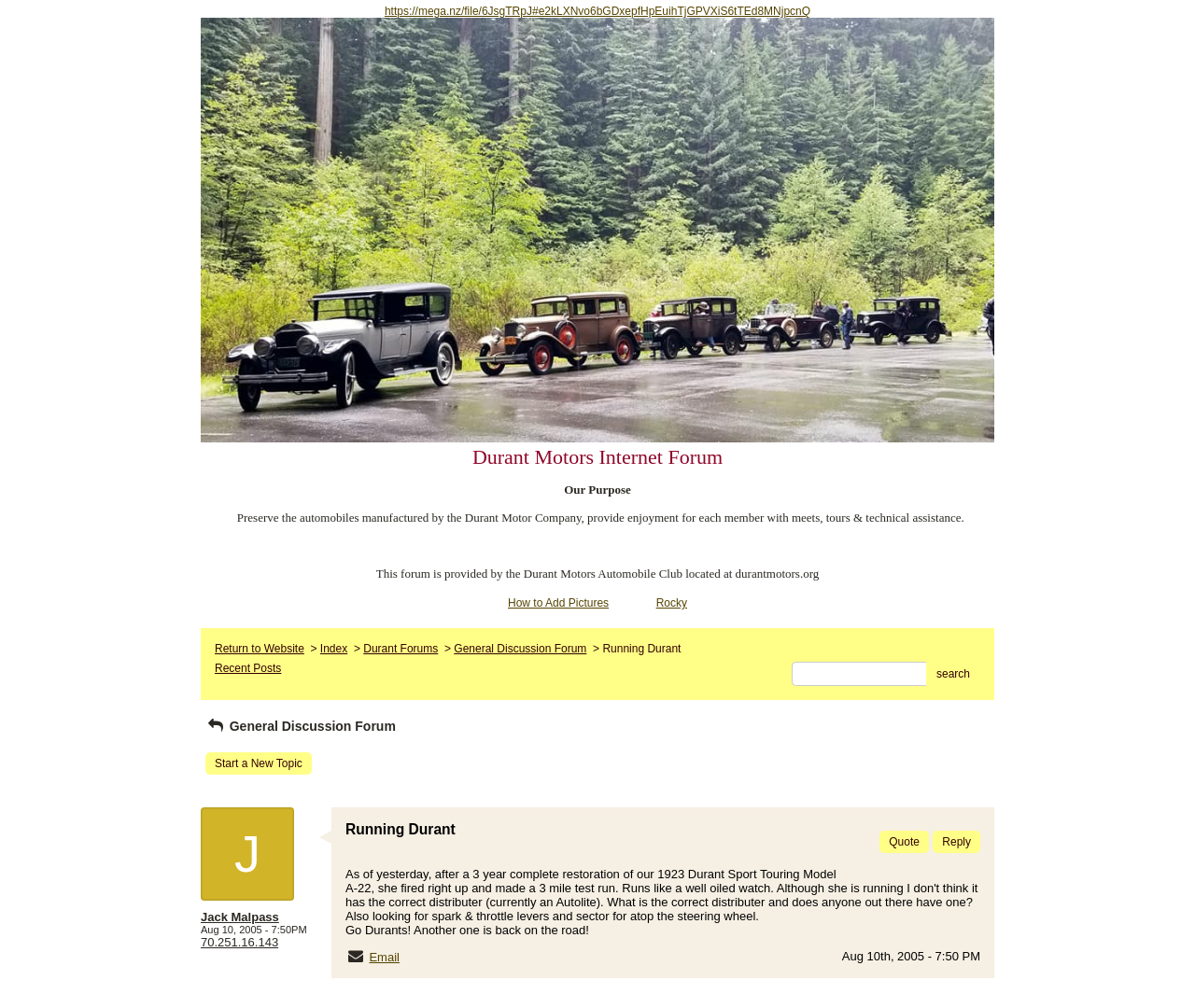Find the bounding box coordinates of the element to click in order to complete this instruction: "Quote the post". The bounding box coordinates must be four float numbers between 0 and 1, denoted as [left, top, right, bottom].

[0.736, 0.824, 0.777, 0.846]